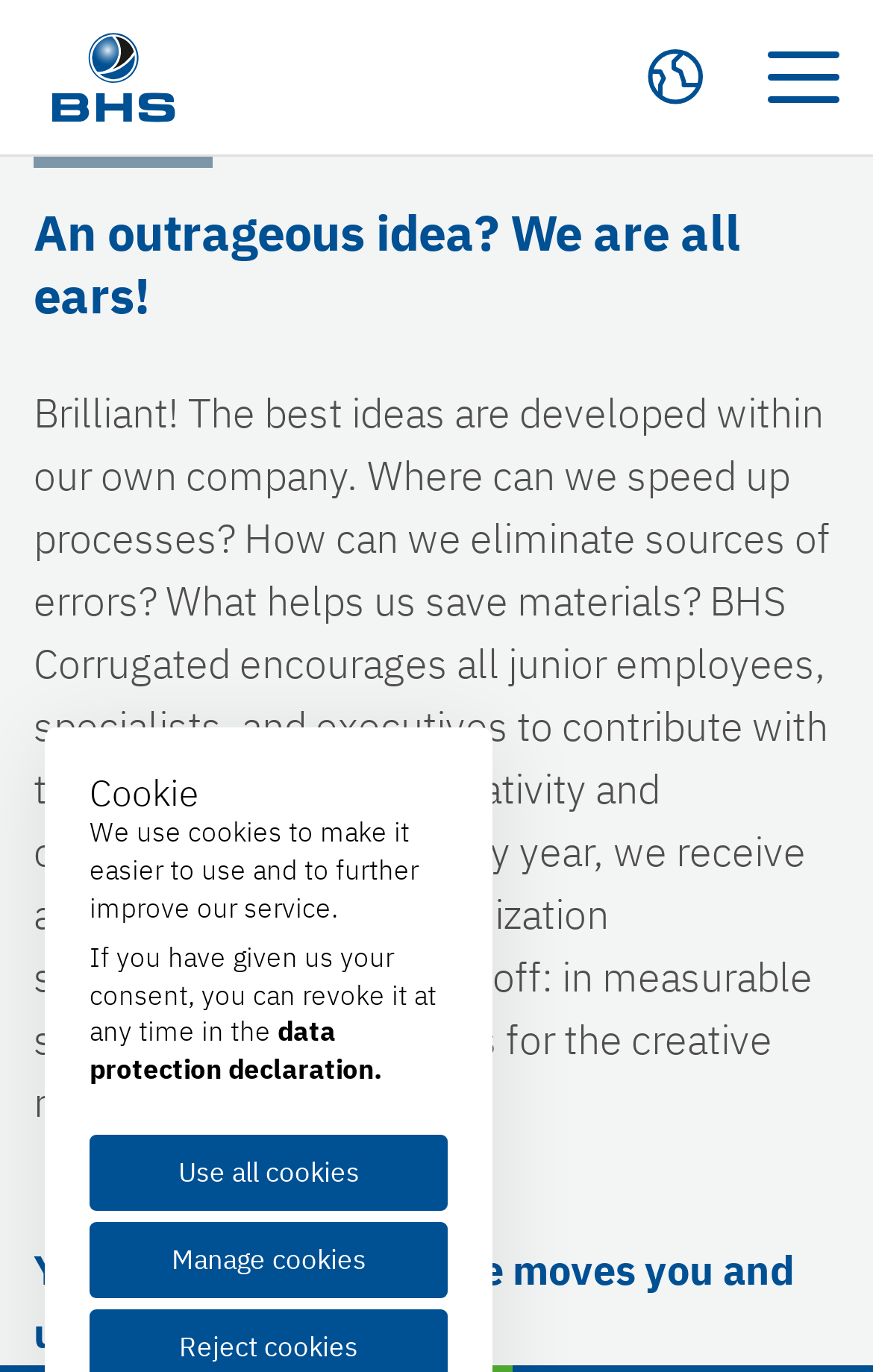What is the tone of the webpage?
Look at the image and answer the question using a single word or phrase.

Encouraging